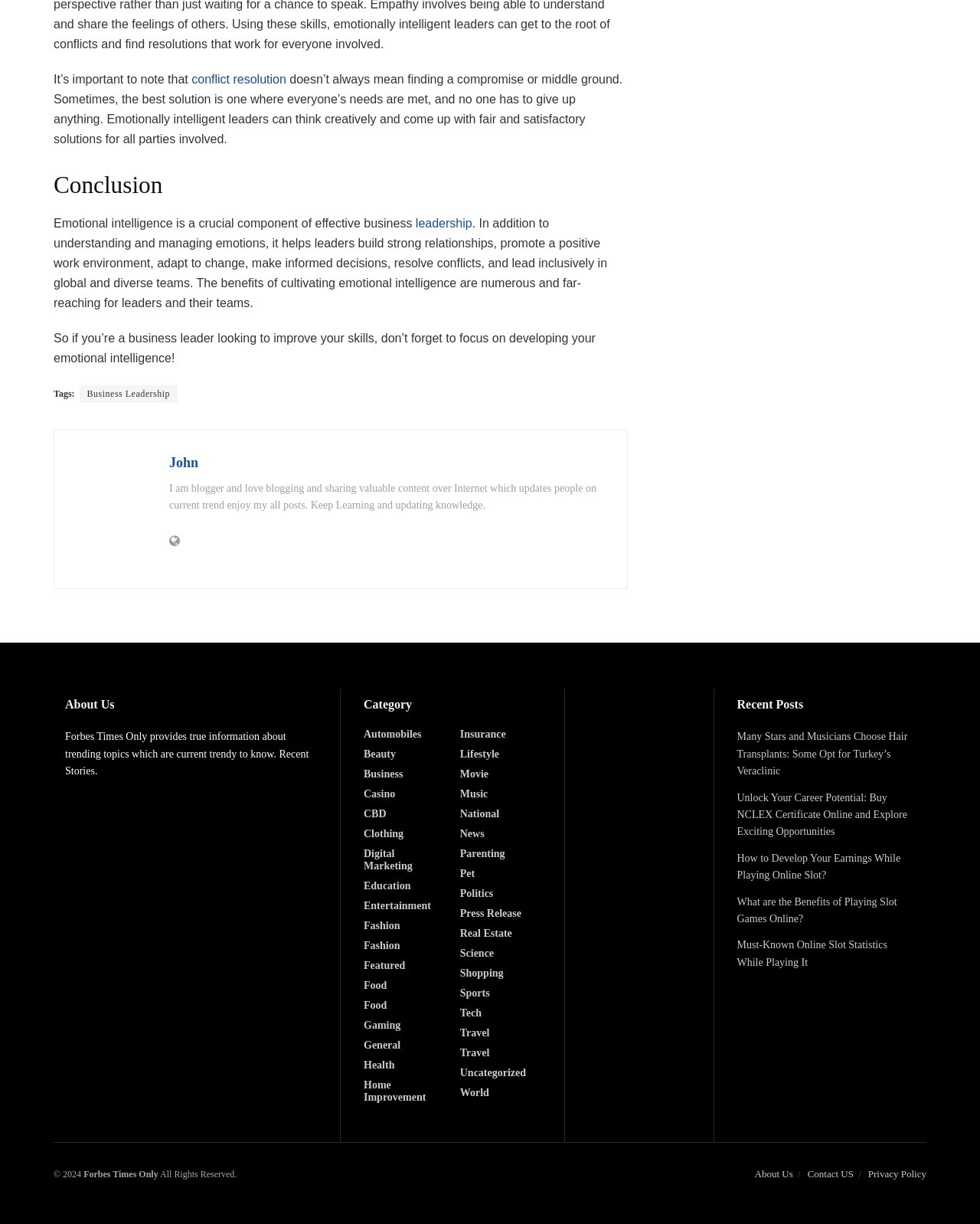Who is the blogger mentioned on the webpage?
Answer the question with as much detail as possible.

The webpage mentions a blogger named John, who loves blogging and sharing valuable content over the internet. He updates people on current trends and enjoys sharing his posts.